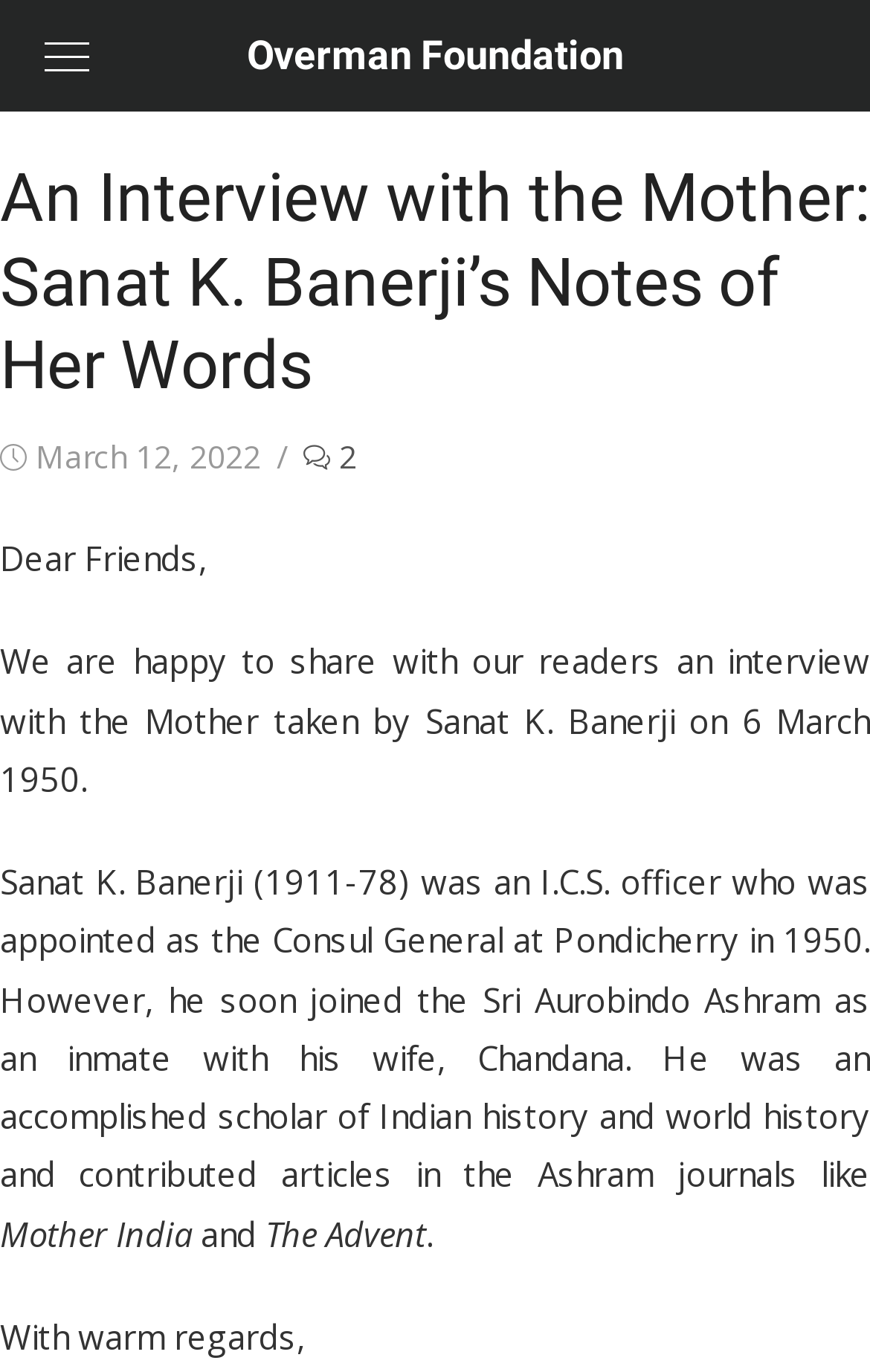What is the name of the Ashram Sanat K. Banerji joined?
Using the image, respond with a single word or phrase.

Sri Aurobindo Ashram